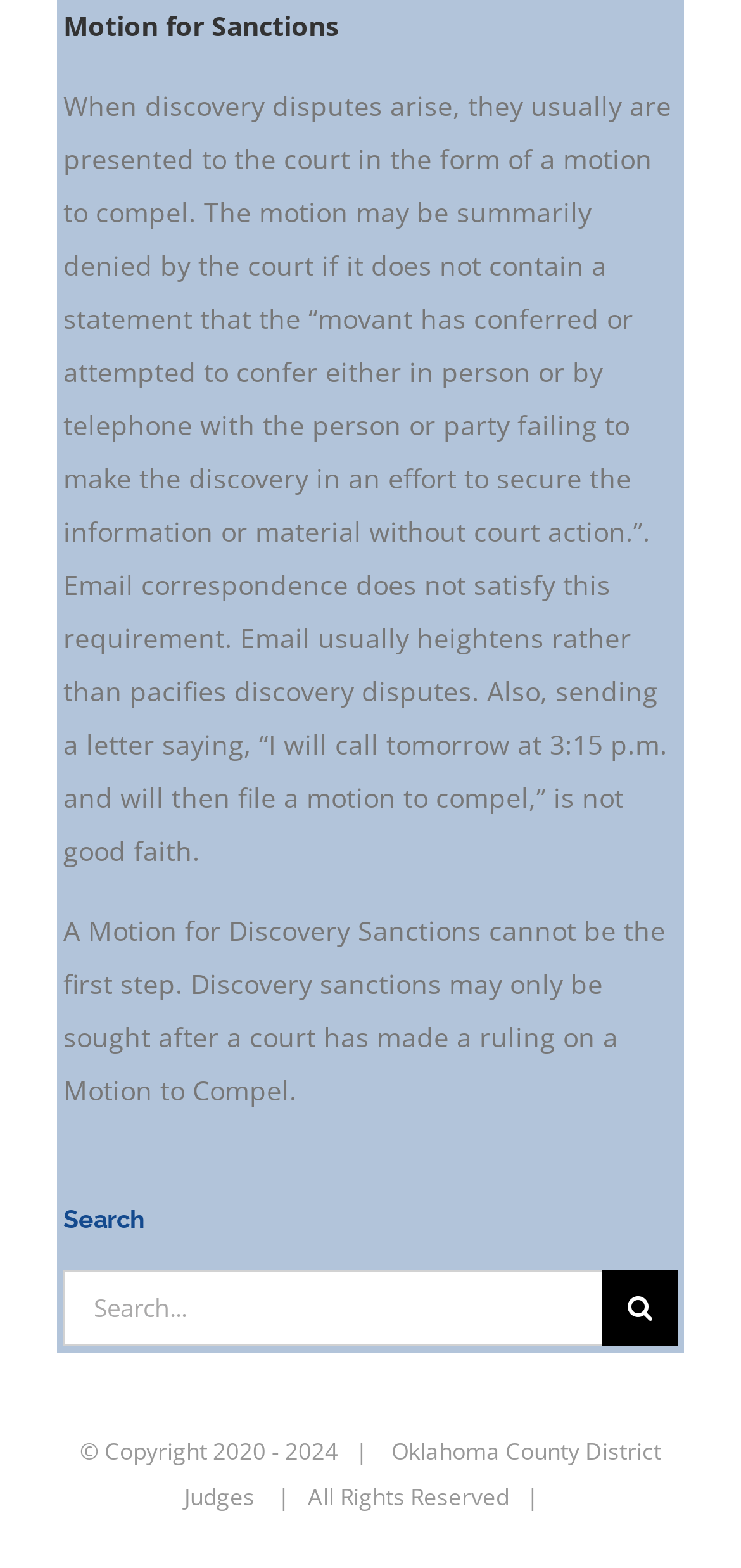Determine the bounding box of the UI element mentioned here: "aria-label="Search" value=""". The coordinates must be in the format [left, top, right, bottom] with values ranging from 0 to 1.

[0.812, 0.81, 0.915, 0.859]